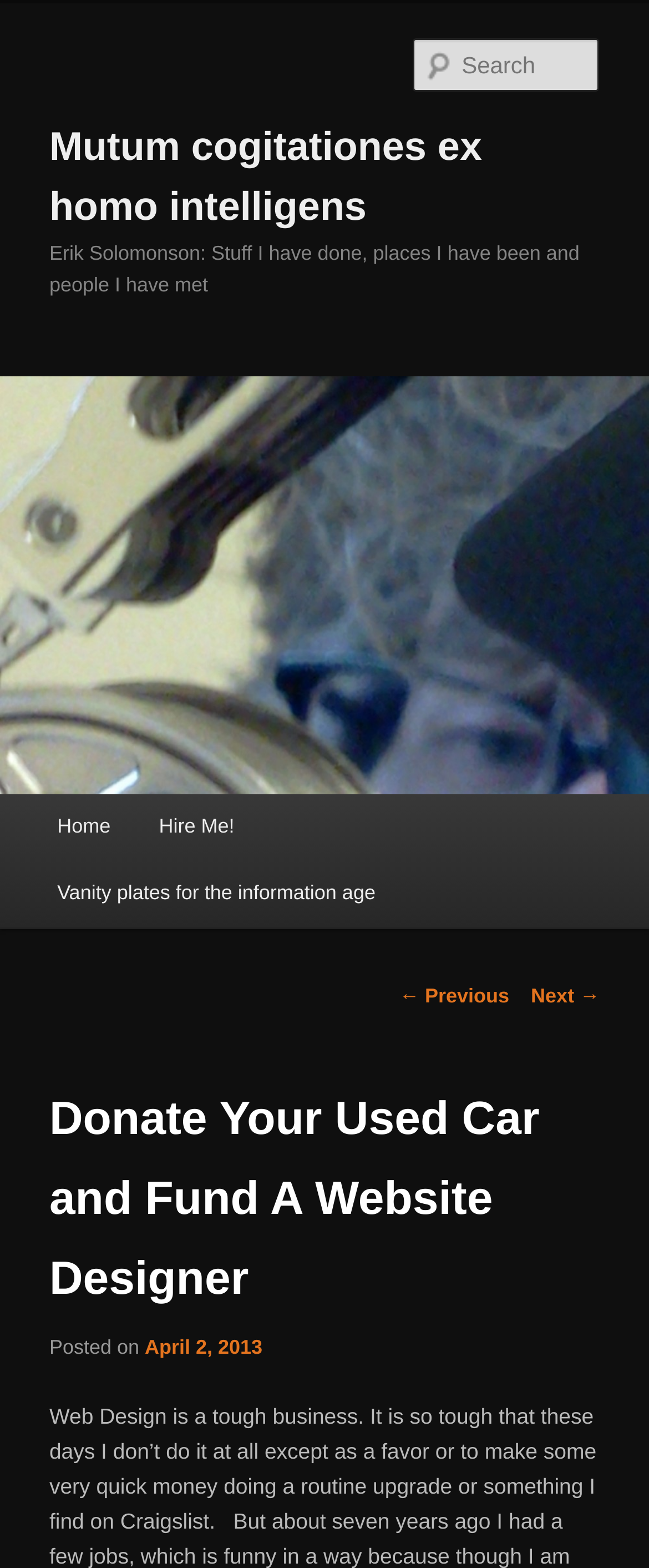Determine the bounding box coordinates of the section to be clicked to follow the instruction: "Search for something". The coordinates should be given as four float numbers between 0 and 1, formatted as [left, top, right, bottom].

[0.637, 0.025, 0.924, 0.059]